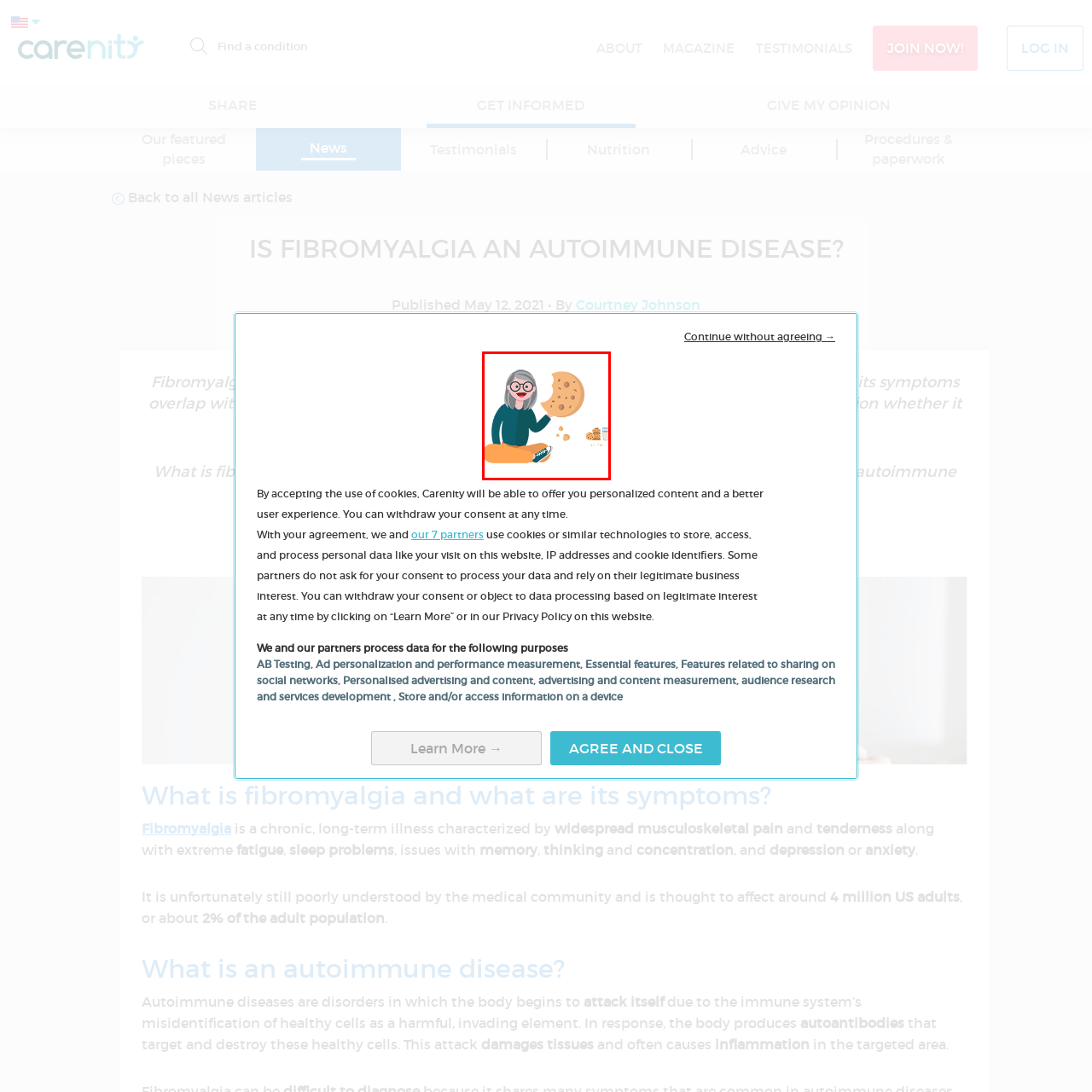What is beside the cookies?
Concentrate on the image within the red bounding box and respond to the question with a detailed explanation based on the visual information provided.

The illustration features a delightful scene with an assortment of cookies, crumbs, and a glass of milk beside them, creating a cozy atmosphere.